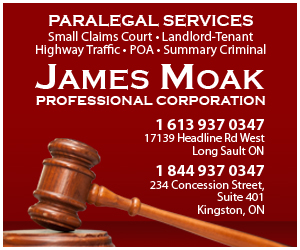Provide a brief response to the question using a single word or phrase: 
What is the address of the Kingston location?

234 Concession Street, Suite 401, Kingston, ON